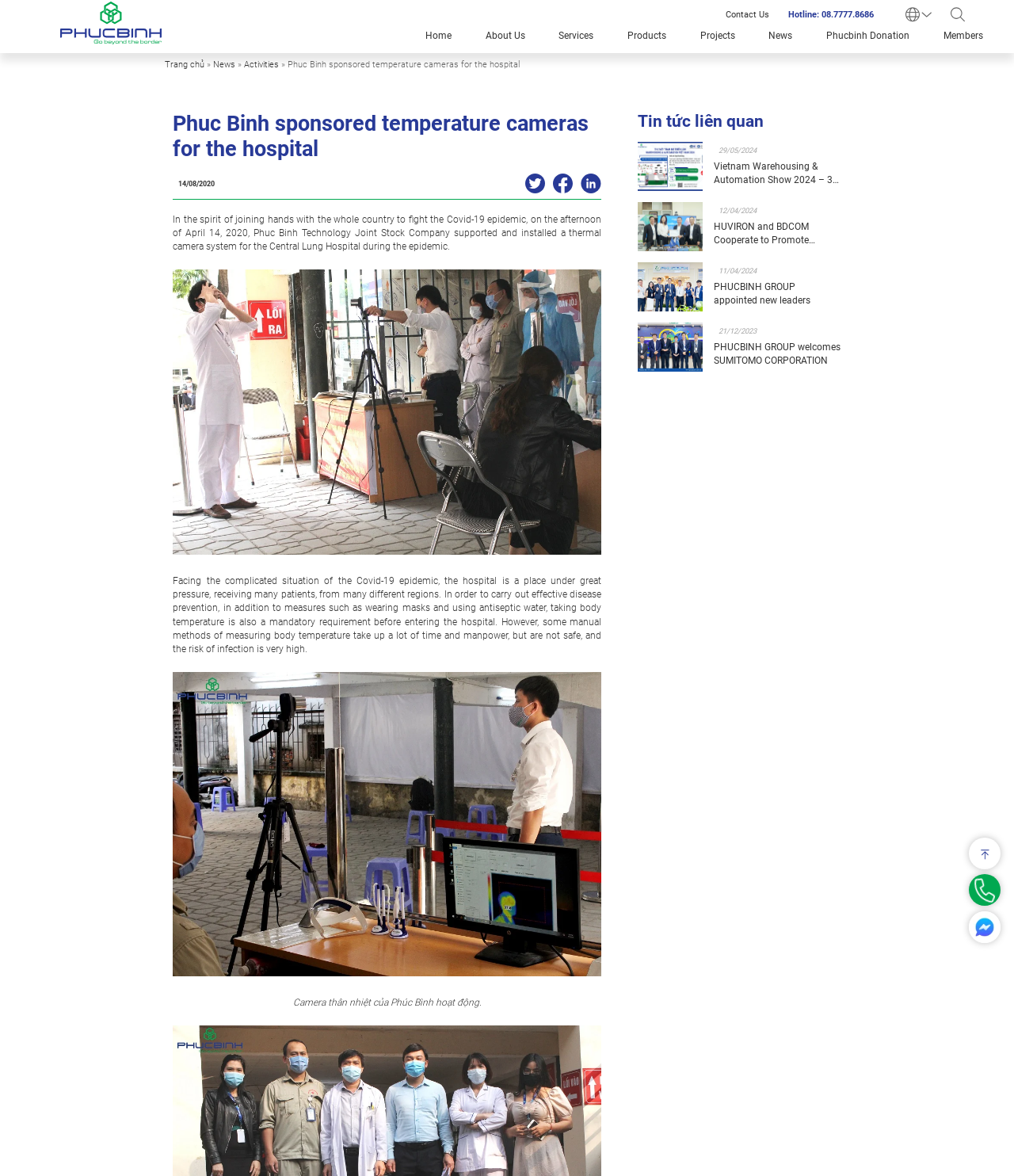Determine the bounding box coordinates for the area you should click to complete the following instruction: "Click on the 'Contact Us' link".

[0.715, 0.008, 0.758, 0.017]